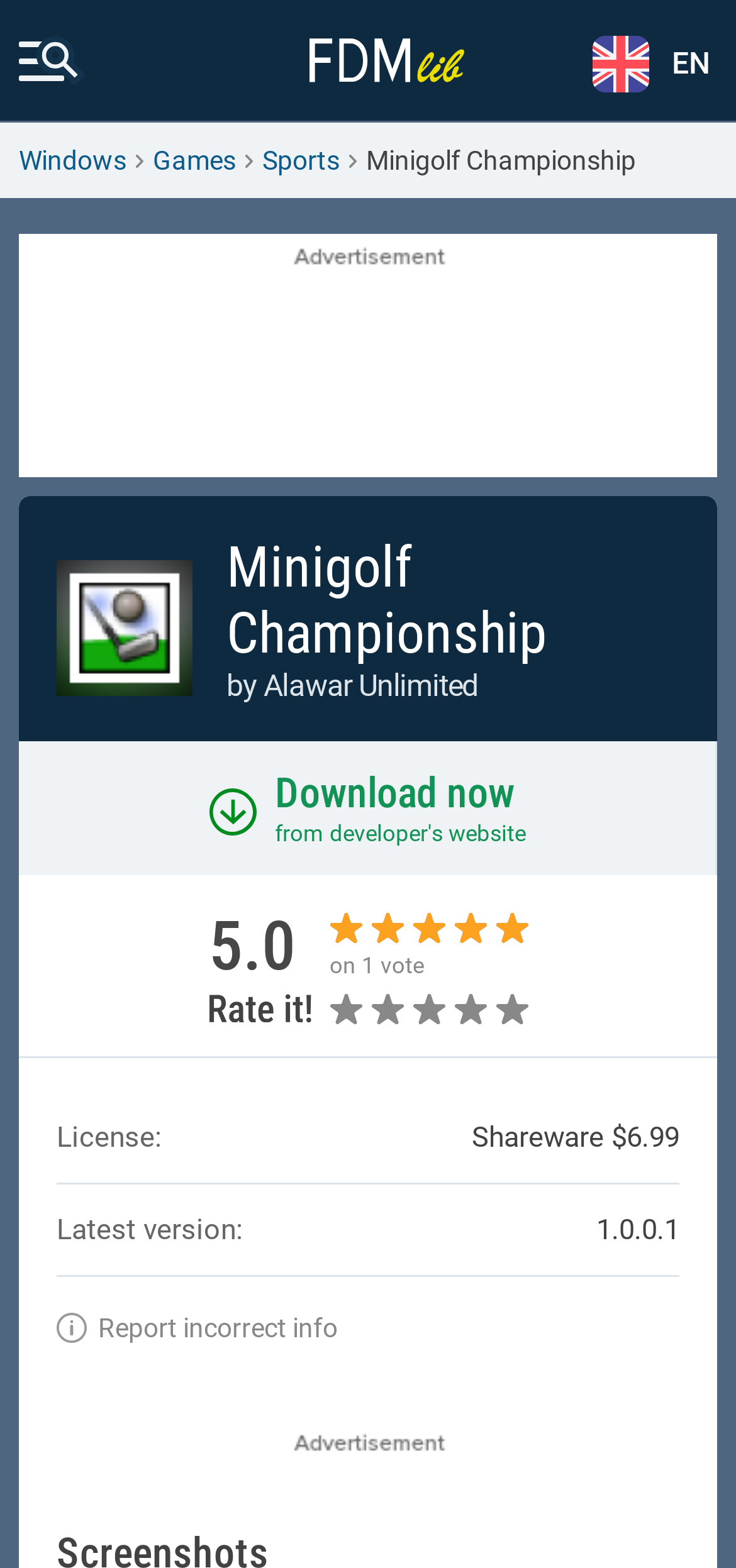What is the current version of the game?
Based on the image, answer the question in a detailed manner.

The current version of the game can be found in the LayoutTable element, specifically in the StaticText element '1.0.0.1'.